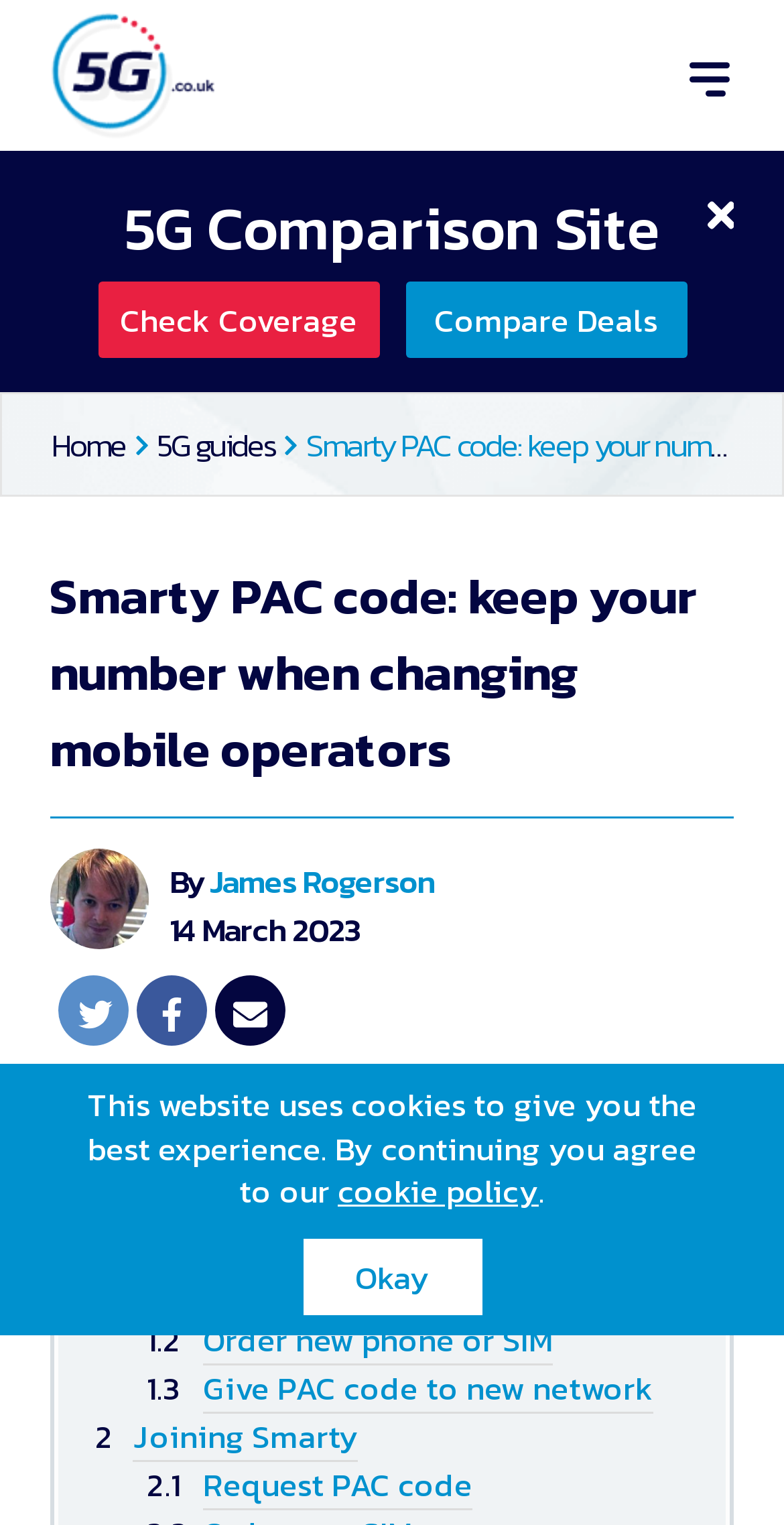Provide the bounding box coordinates of the section that needs to be clicked to accomplish the following instruction: "Click 5G Logo."

[0.063, 0.078, 0.278, 0.098]